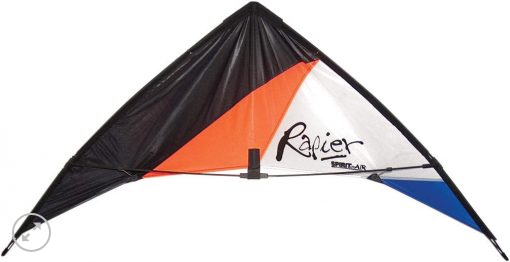Give a detailed account of the visual elements in the image.

The image showcases the "Spirit of Air Rapier Stunt Kite," a visually striking kite featuring a dynamic design with an eye-catching blend of colors, including black, orange, white, and blue. Known for its high-powered capability, this stunt kite promises a fast, fun, and responsive flying experience. It is crafted with a durable ripstop nylon sail and a robust 4mm fiberglass frame, ensuring it operates effectively in a variety of wind conditions, ranging from light breezes to stronger gusts. With a wingspan of 103 cm, the kite is designed for both novice and experienced flyers and comes complete with a flying line. This product is currently priced at £18.99, but note that it is listed as out of stock. Ideal for outdoor enthusiasts, the Rapier is an excellent choice for fun-filled days in the park or at the beach.